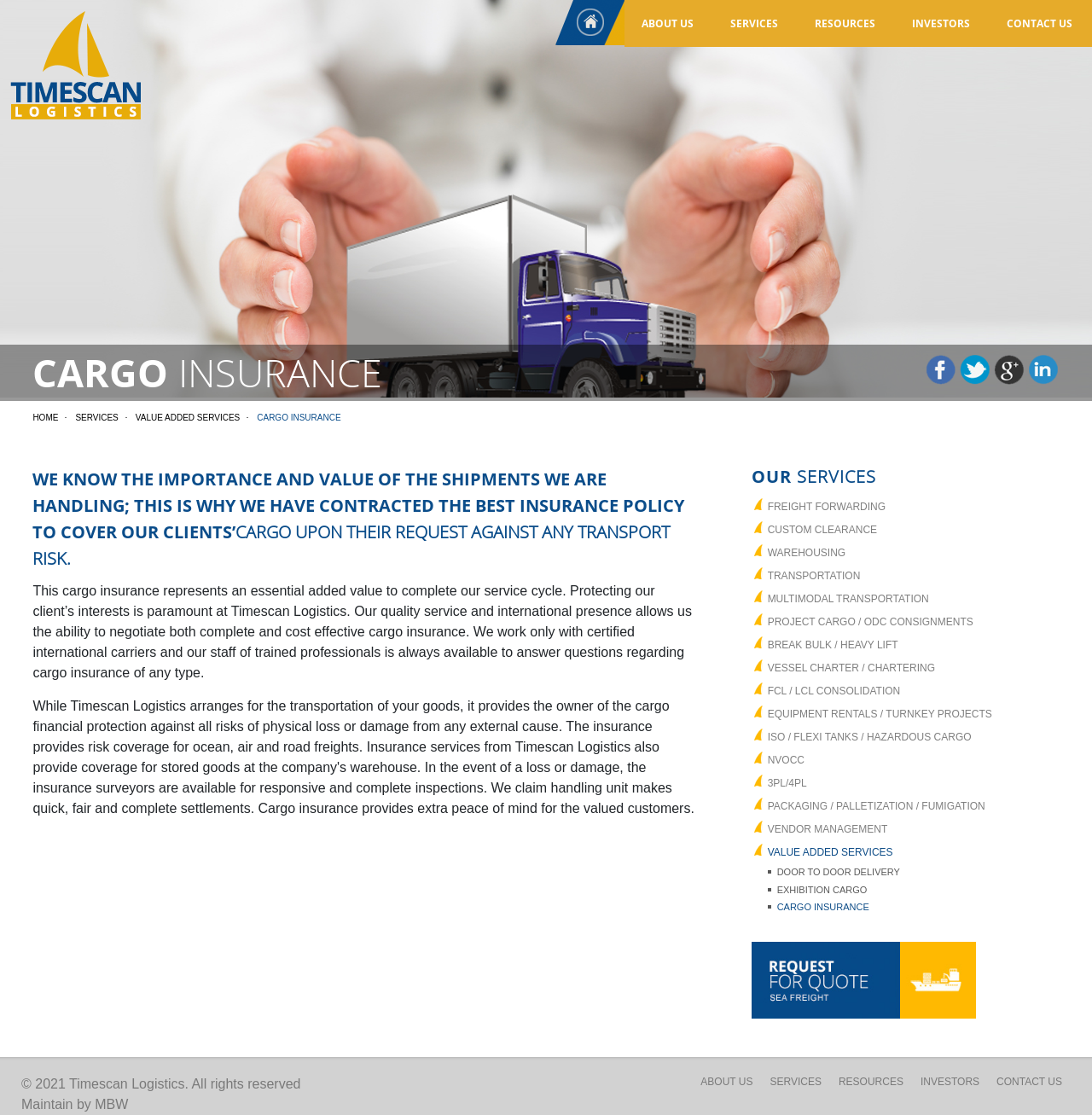Explain the webpage's design and content in an elaborate manner.

The webpage is about Timescan Logistics, a logistics company that offers various services, including cargo insurance. At the top of the page, there is a navigation menu with links to different sections of the website, including "About Us", "Services", "Resources", "Investors", and "Contact Us". 

Below the navigation menu, there is a heading that reads "CARGO INSURANCE" and a brief description of the importance of cargo insurance. The company highlights its ability to negotiate complete and cost-effective cargo insurance policies with certified international carriers.

On the left side of the page, there is a list of links to different services offered by the company, including freight forwarding, custom clearance, warehousing, transportation, and more. 

On the right side of the page, there is a section titled "OUR SERVICES" that lists various services offered by the company, including door-to-door delivery, exhibition cargo, and cargo insurance. 

At the bottom of the page, there is a copyright notice and a mention of the website being maintained by MBW. There is also a secondary navigation menu with links to different sections of the website.